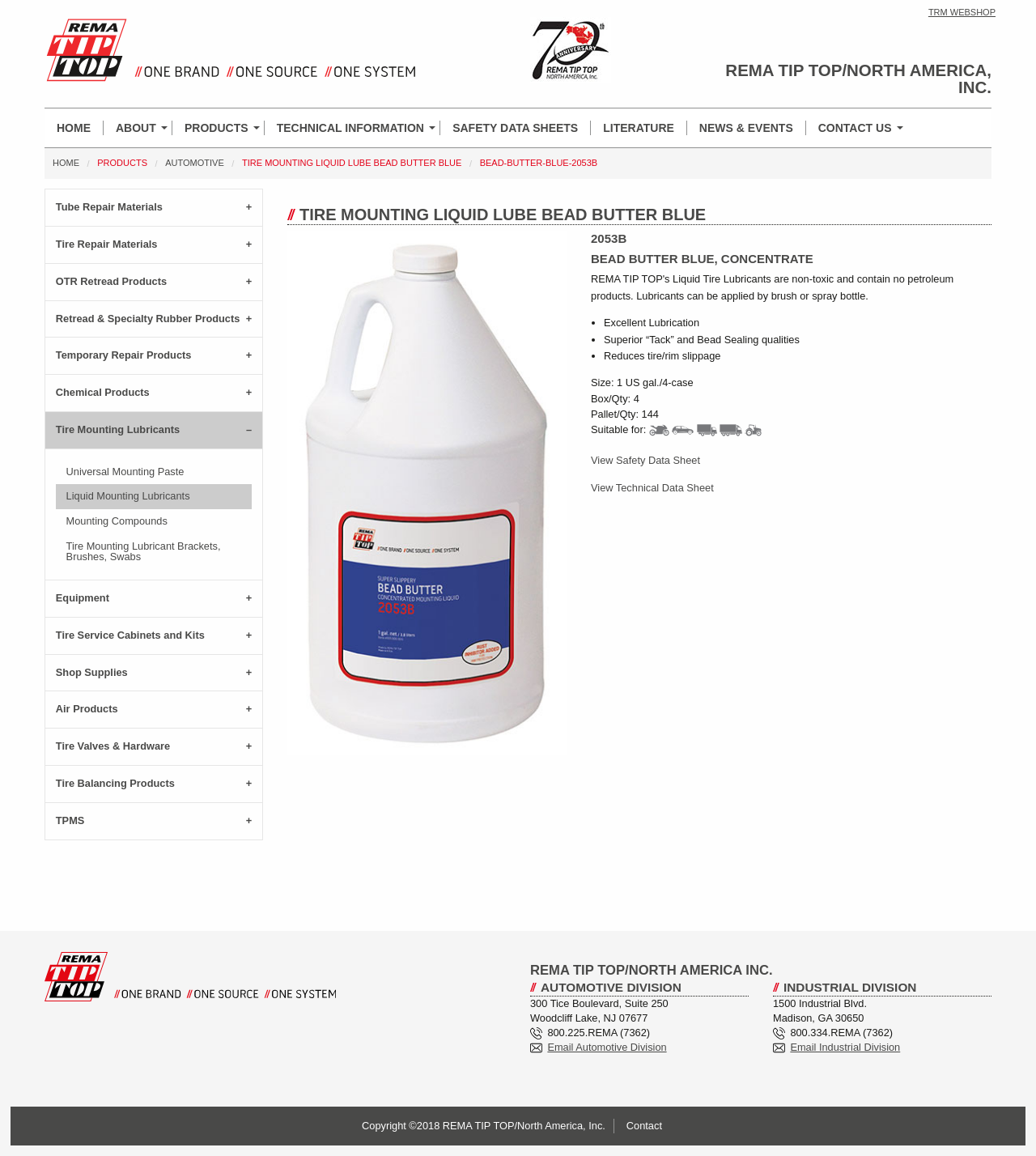What is the size of the product?
Provide a fully detailed and comprehensive answer to the question.

I found the size of the product by looking at the static text element with the text 'Size: 1 US gal./4-case'. This indicates that the size of the product is 1 US gal.